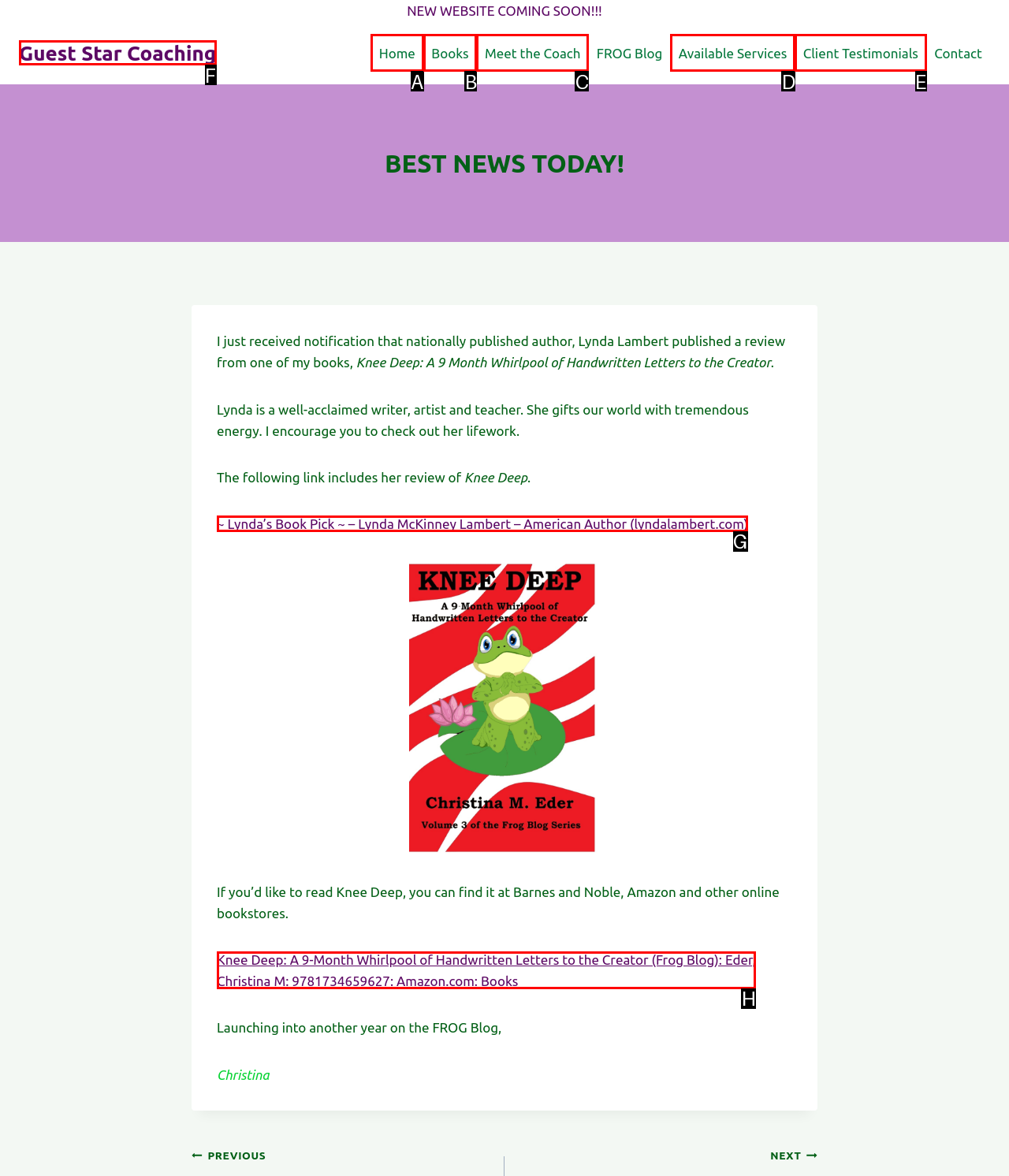Please indicate which option's letter corresponds to the task: Check out Lynda's book pick by examining the highlighted elements in the screenshot.

G